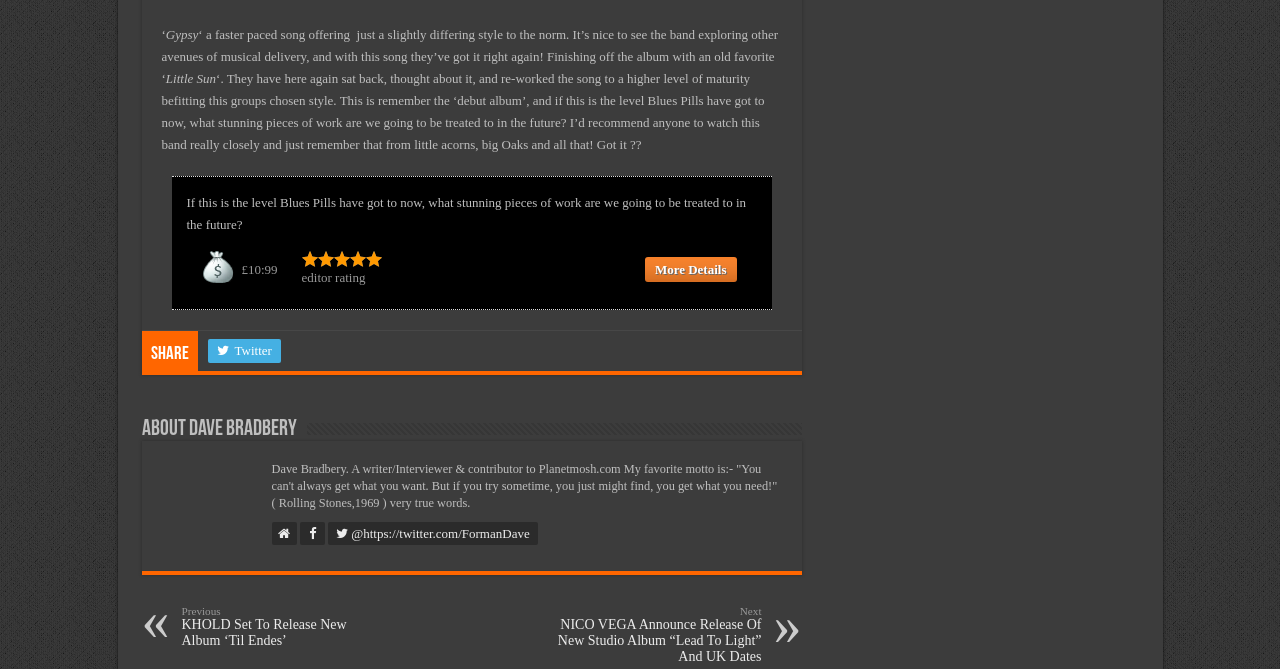Who is the writer/interviewer contributing to Planetmosh.com?
Analyze the screenshot and provide a detailed answer to the question.

The writer/interviewer contributing to Planetmosh.com is Dave Bradbery as mentioned in the heading element with ID 189, which is located below the album description.